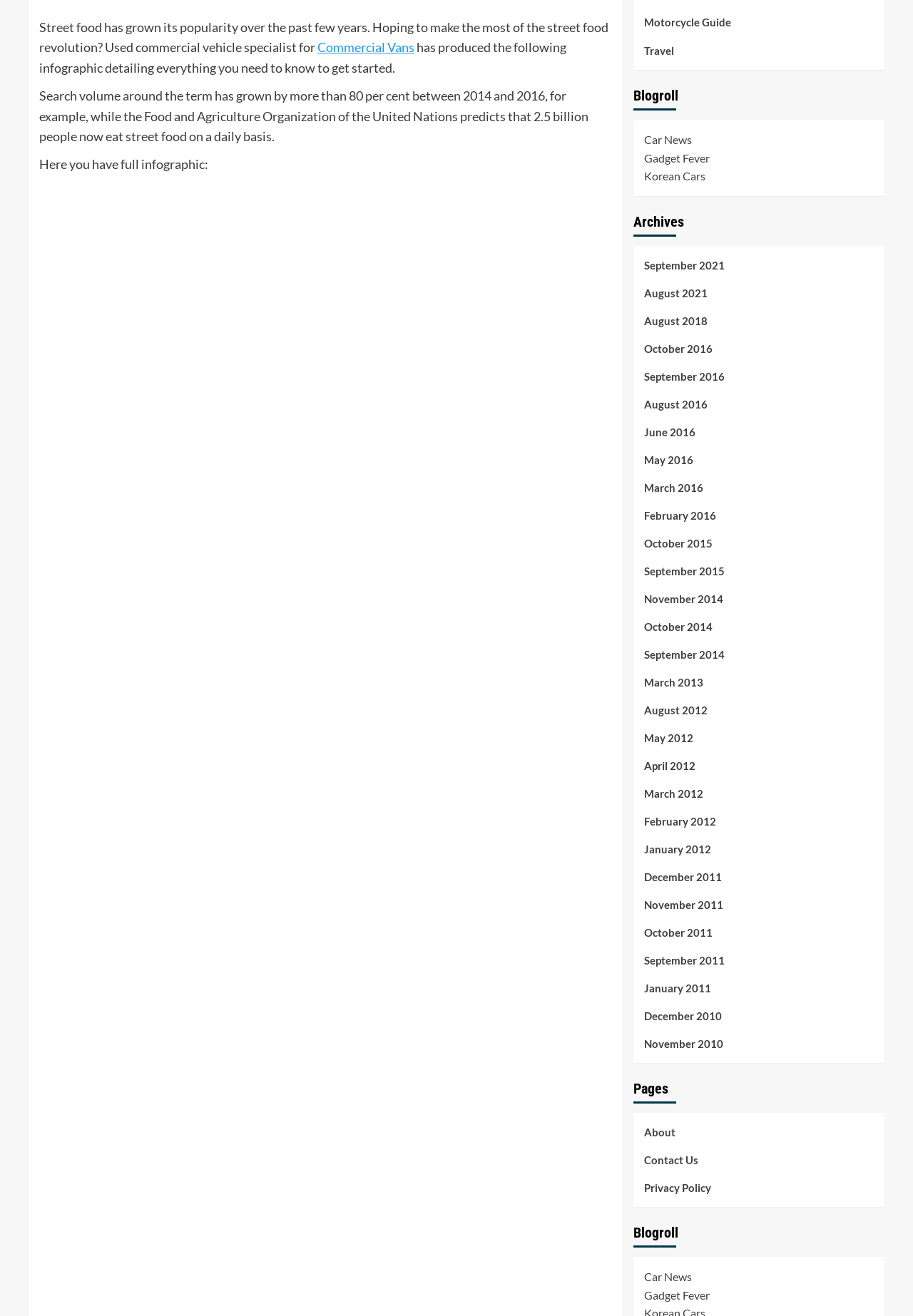Locate the bounding box coordinates of the element you need to click to accomplish the task described by this instruction: "Check September 2021 archives".

[0.705, 0.195, 0.957, 0.216]